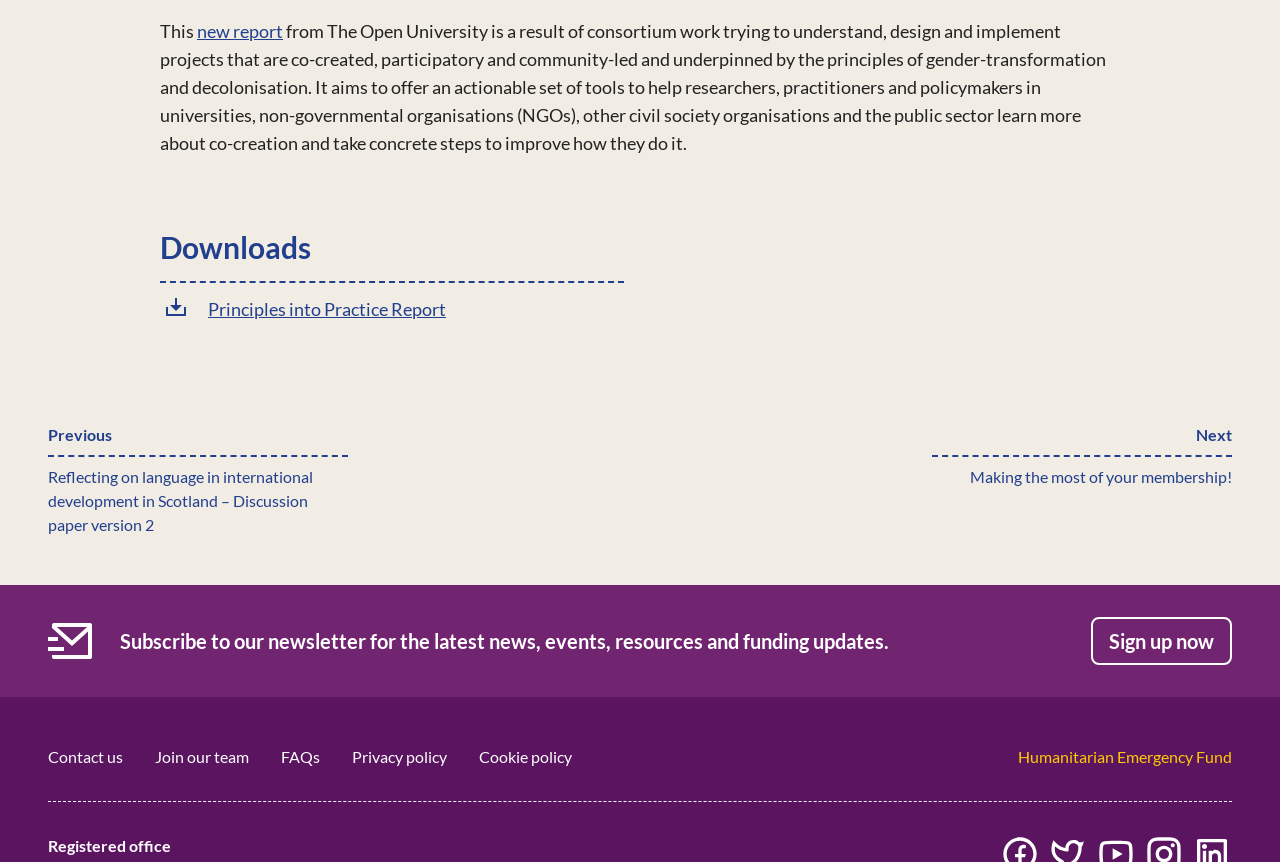Identify the bounding box for the described UI element: "Join our team".

[0.121, 0.867, 0.195, 0.889]